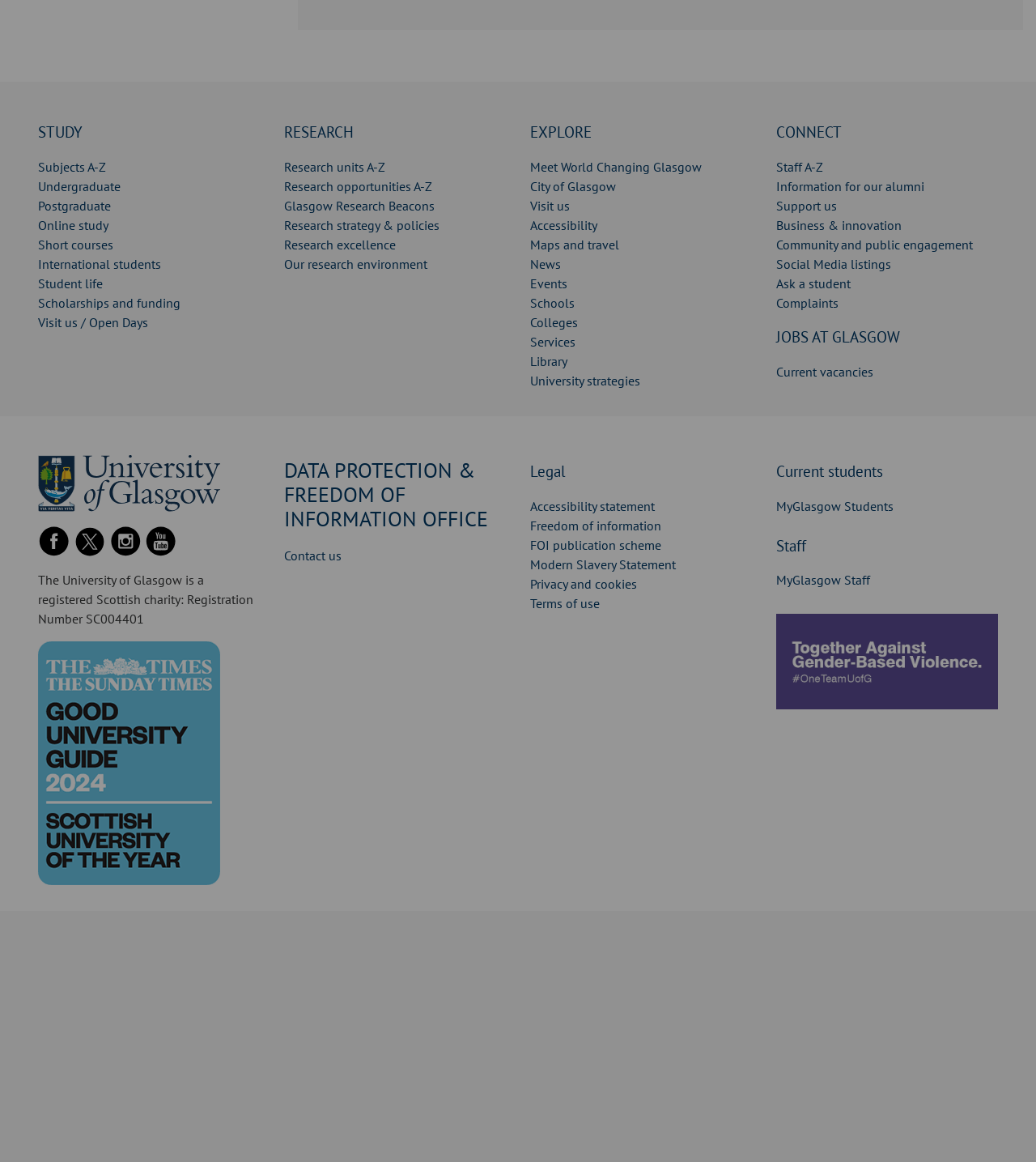Determine the bounding box coordinates of the clickable region to execute the instruction: "Explore the 'Engineering Jobs in UAE' link". The coordinates should be four float numbers between 0 and 1, denoted as [left, top, right, bottom].

None